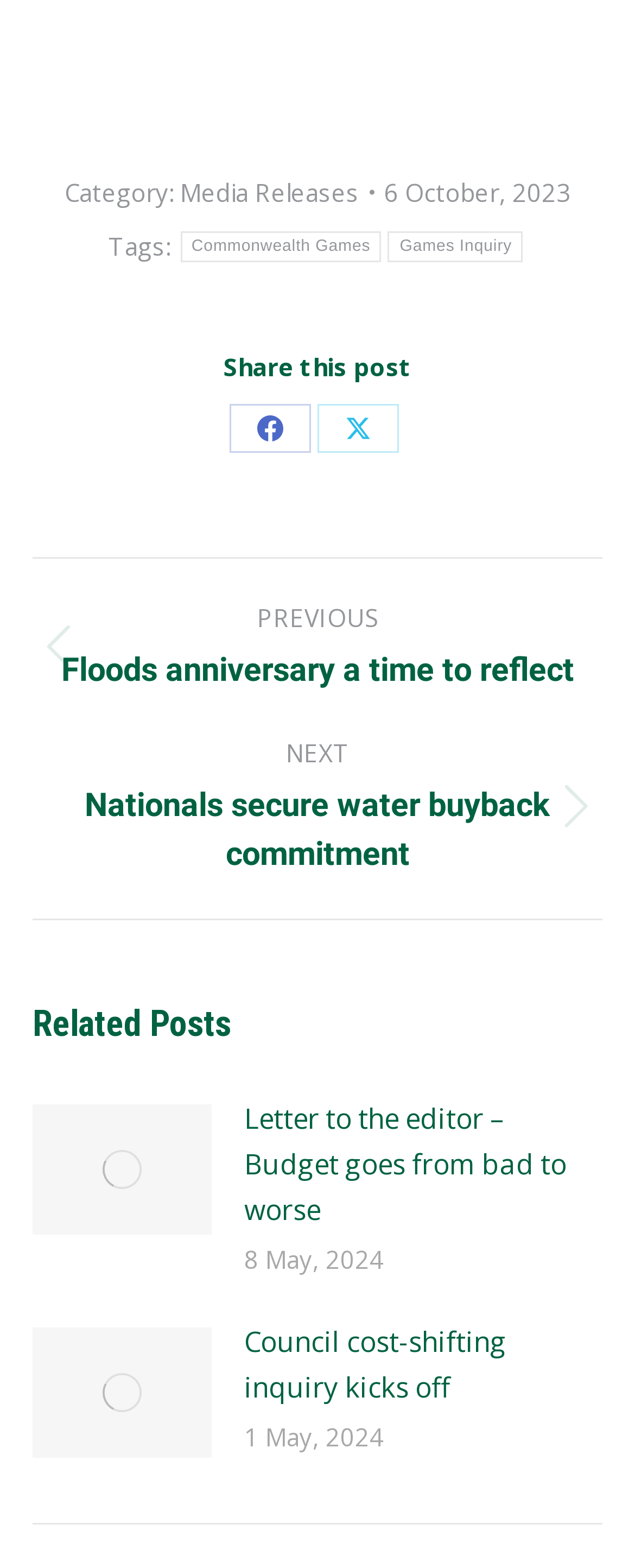What is the category of the current post?
Please answer the question with as much detail and depth as you can.

The webpage does not explicitly mention the category of the current post, but it provides a 'Category:' label with no text following it, suggesting that the category is not specified or is unknown.